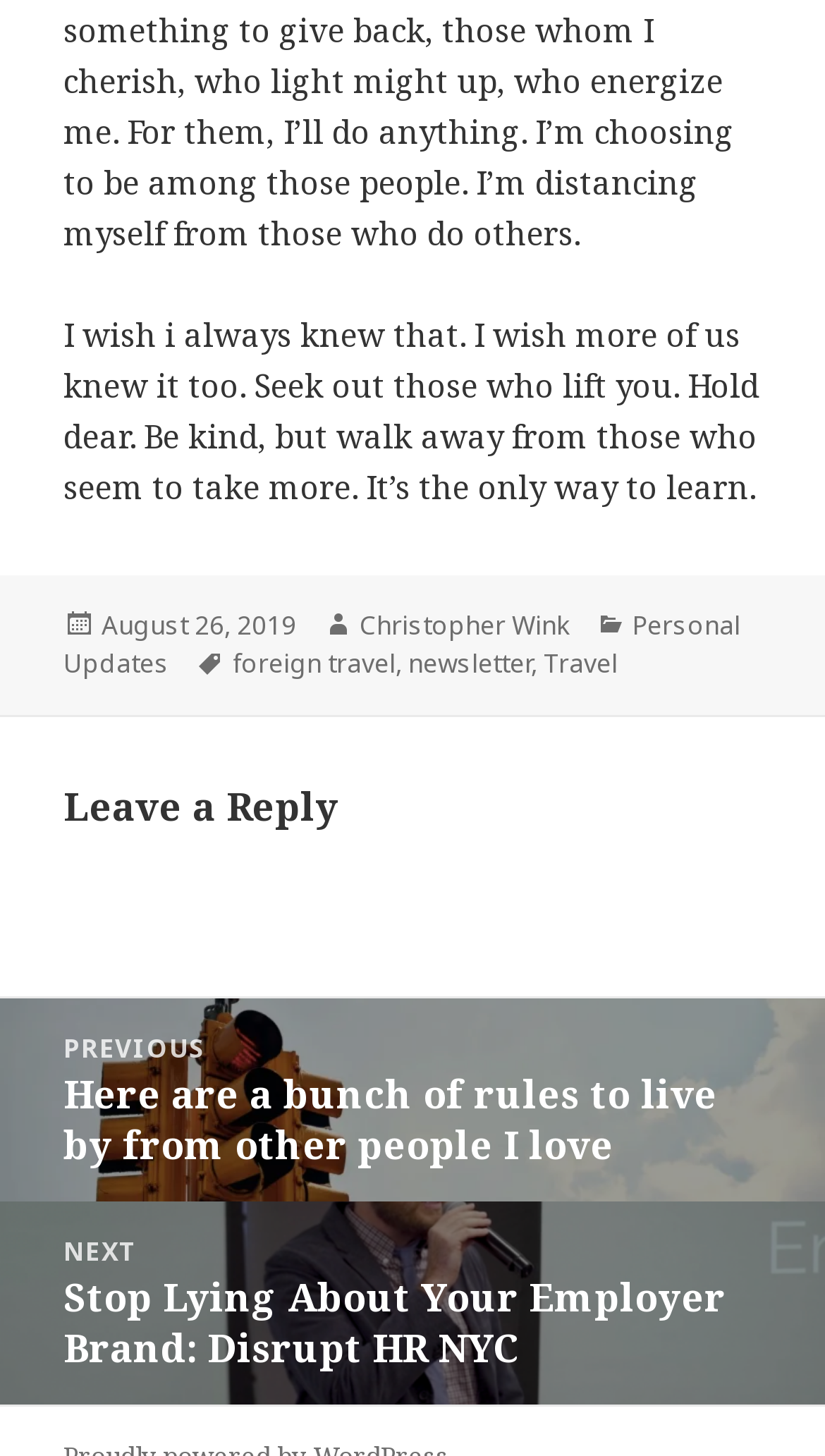What is the purpose of the iframe?
Carefully analyze the image and provide a detailed answer to the question.

I found the purpose of the iframe by looking at the iframe element, which has a description 'Comment Form', indicating that it is used for leaving a reply or comment on the post.